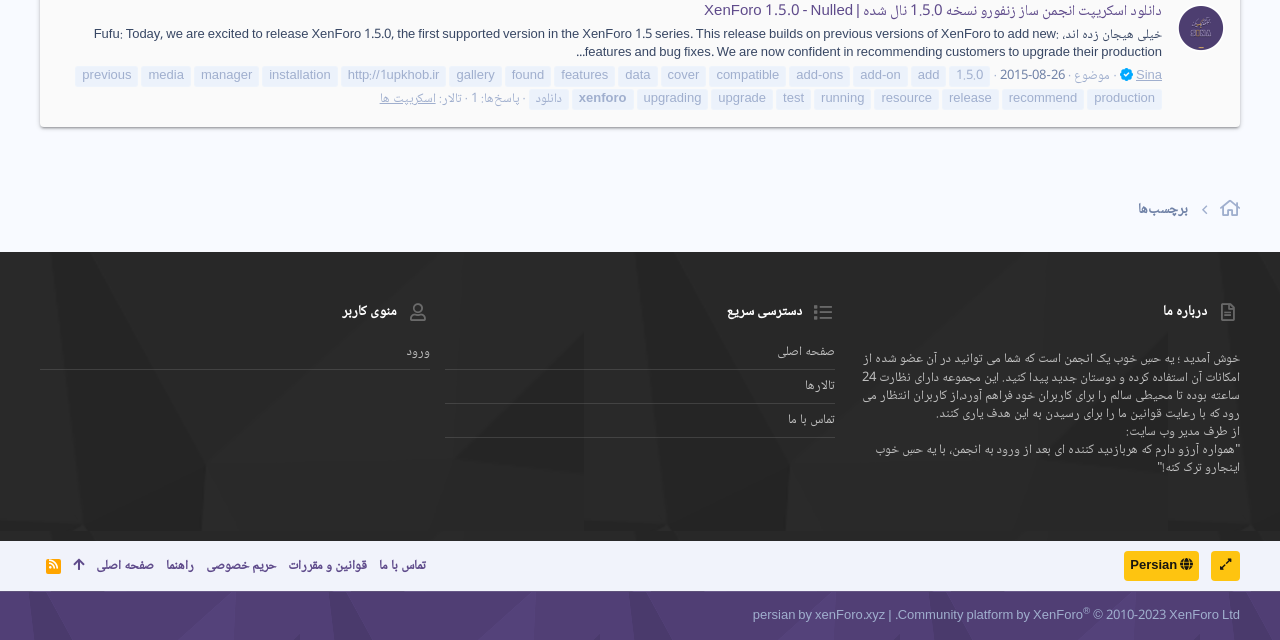From the webpage screenshot, predict the bounding box coordinates (top-left x, top-left y, bottom-right x, bottom-right y) for the UI element described here: Sina

[0.875, 0.101, 0.908, 0.135]